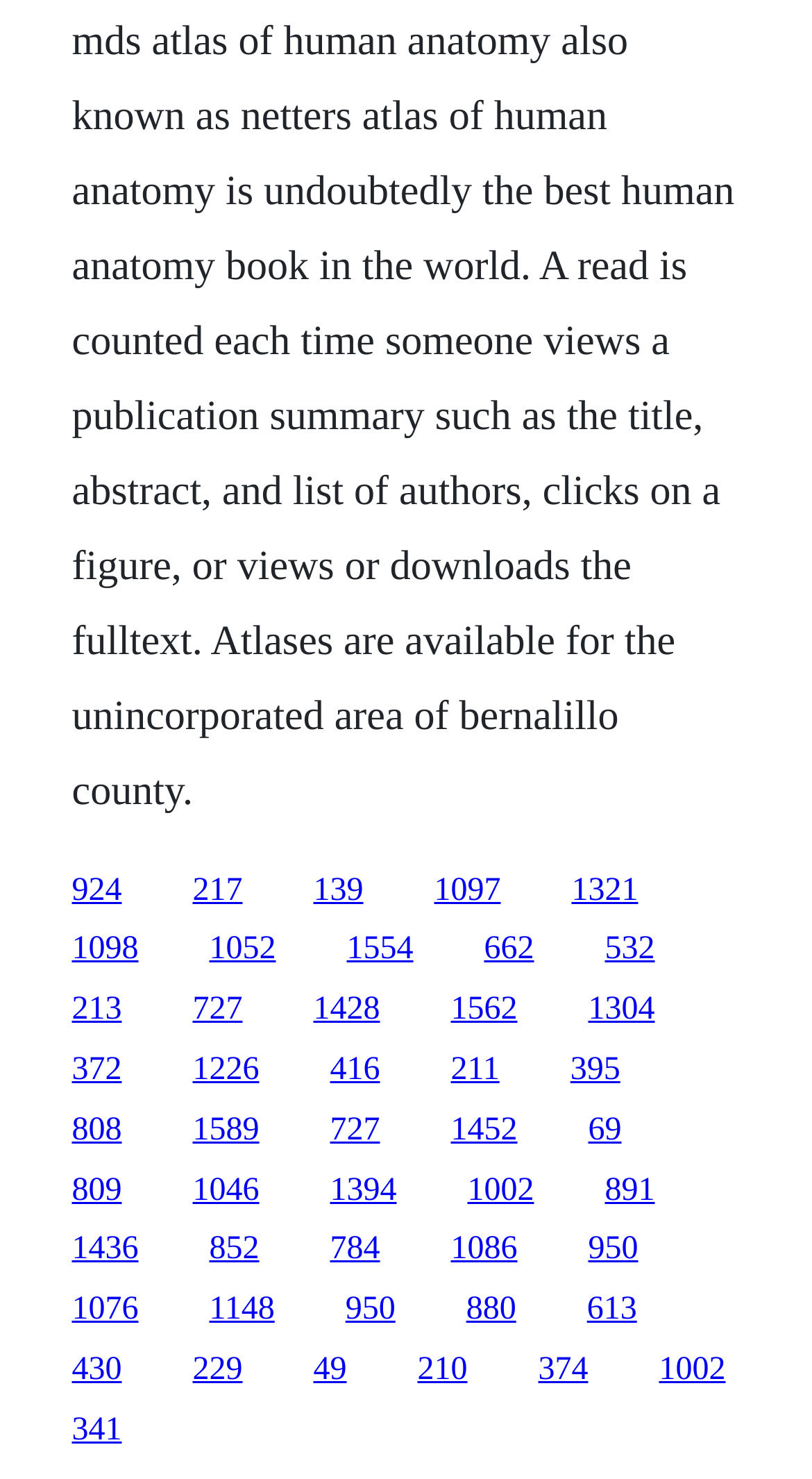Utilize the details in the image to thoroughly answer the following question: What is the vertical position of the first link?

I looked at the y1 coordinate of the first link element, which is 0.59, indicating that it is located at a vertical position of 0.59 on the webpage.